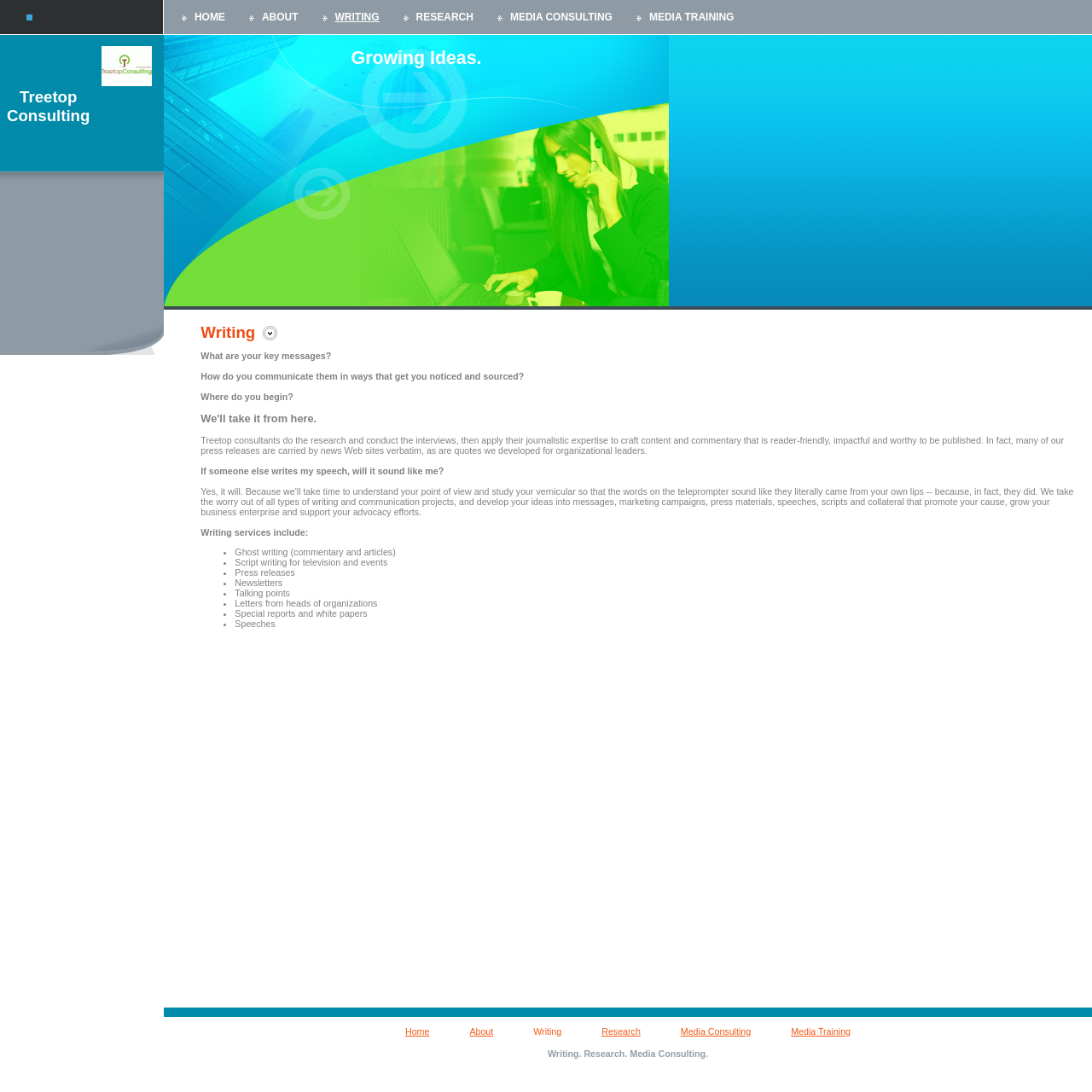Respond concisely with one word or phrase to the following query:
What is the main service offered by Treetop Consulting?

Writing